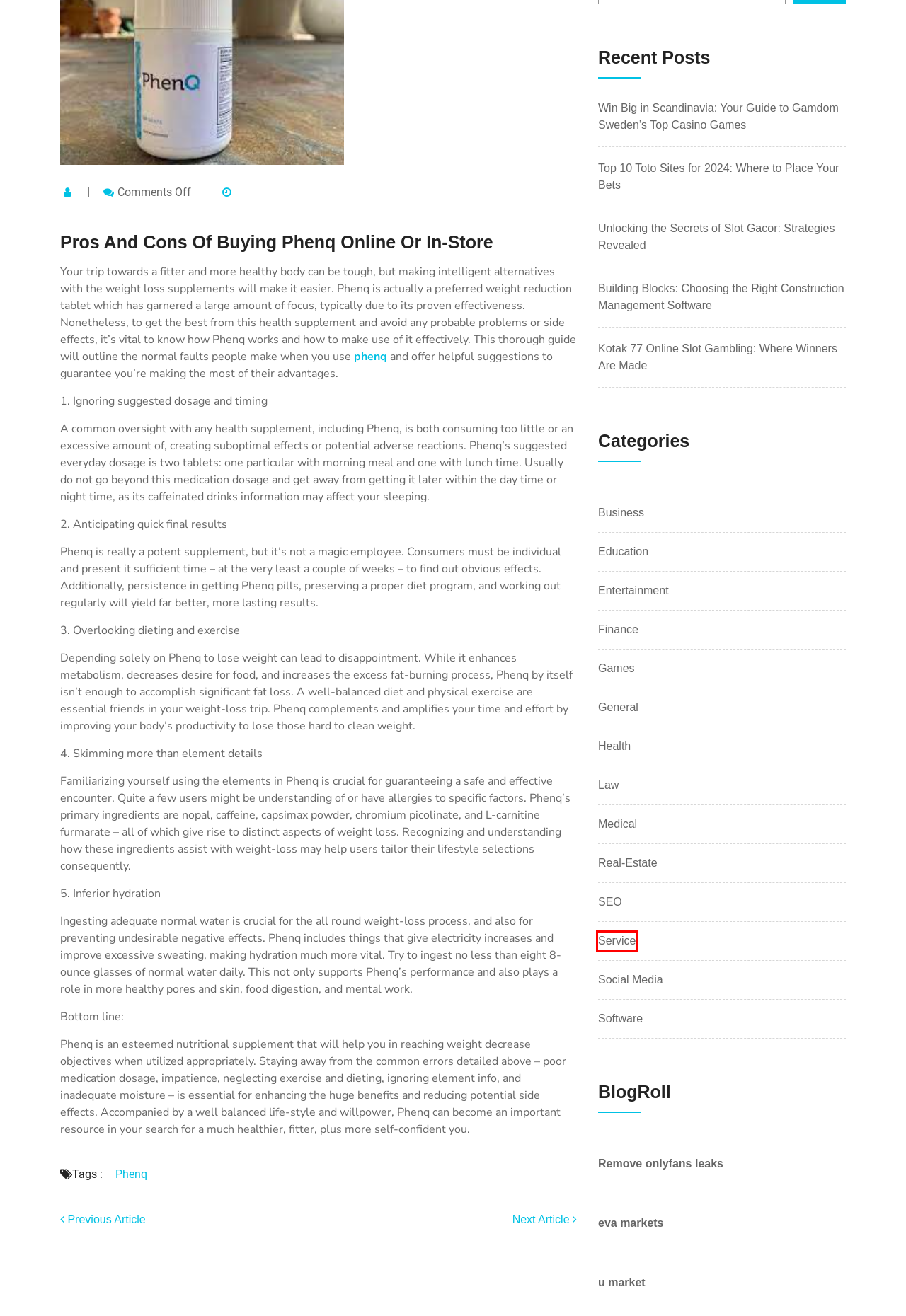Examine the screenshot of a webpage with a red bounding box around a UI element. Select the most accurate webpage description that corresponds to the new page after clicking the highlighted element. Here are the choices:
A. Games – The Wasp Factory
B. Health – The Wasp Factory
C. Service – The Wasp Factory
D. Real-Estate – The Wasp Factory
E. Kotak 77 Online Slot Gambling: Where Winners Are Made – The Wasp Factory
F. Software – The Wasp Factory
G. Finance – The Wasp Factory
H. Unlocking the Secrets of Slot Gacor: Strategies Revealed – The Wasp Factory

C